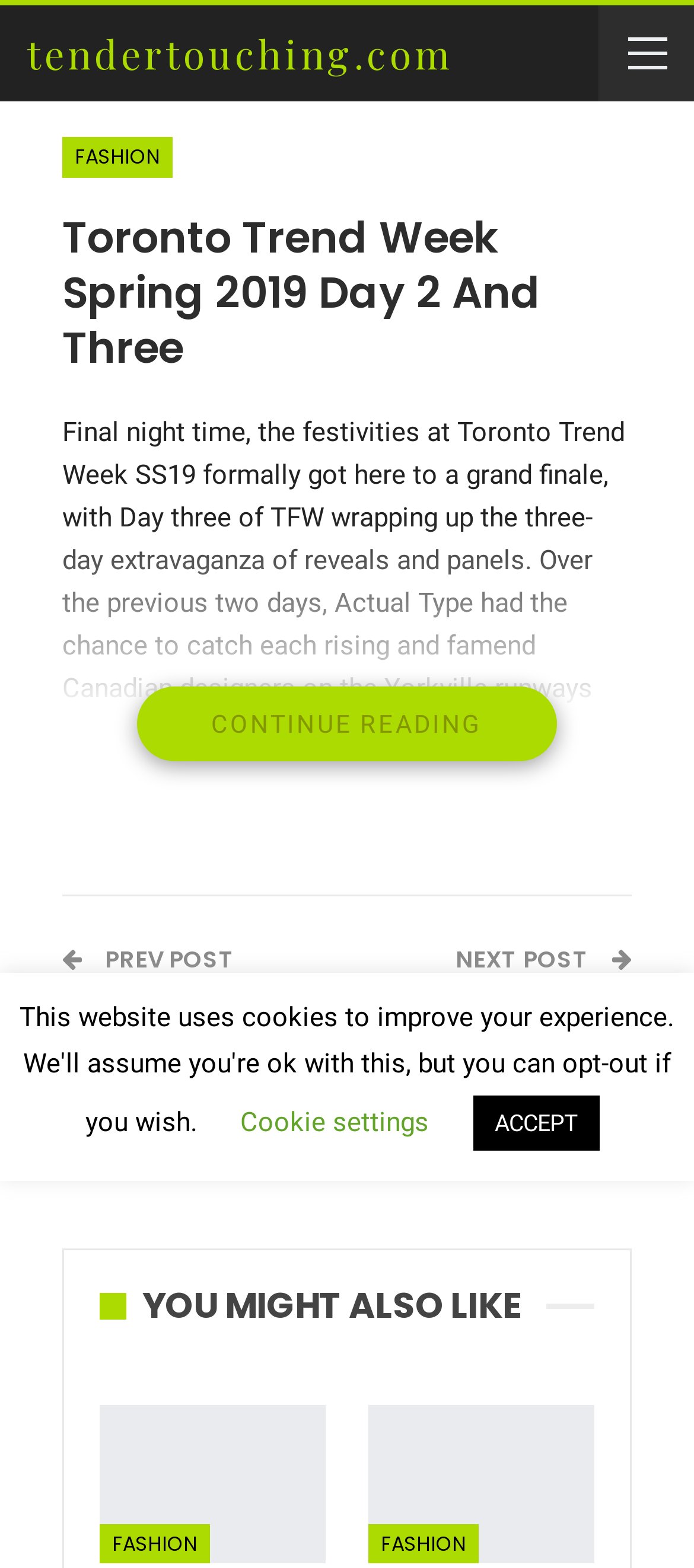Predict the bounding box coordinates of the UI element that matches this description: "Request Service". The coordinates should be in the format [left, top, right, bottom] with each value between 0 and 1.

None